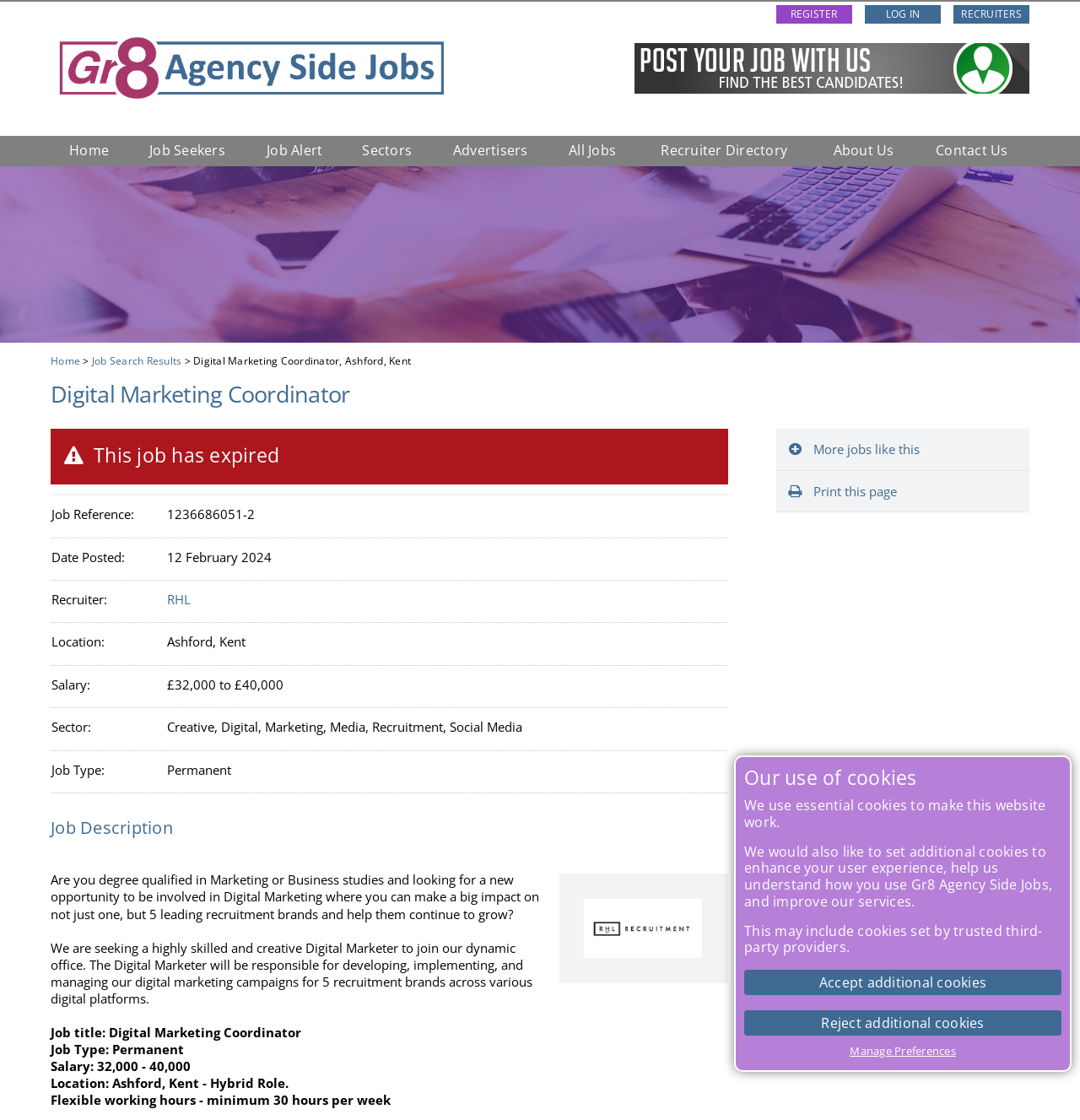Based on the element description: "More jobs like this", identify the UI element and provide its bounding box coordinates. Use four float numbers between 0 and 1, [left, top, right, bottom].

[0.719, 0.383, 0.953, 0.42]